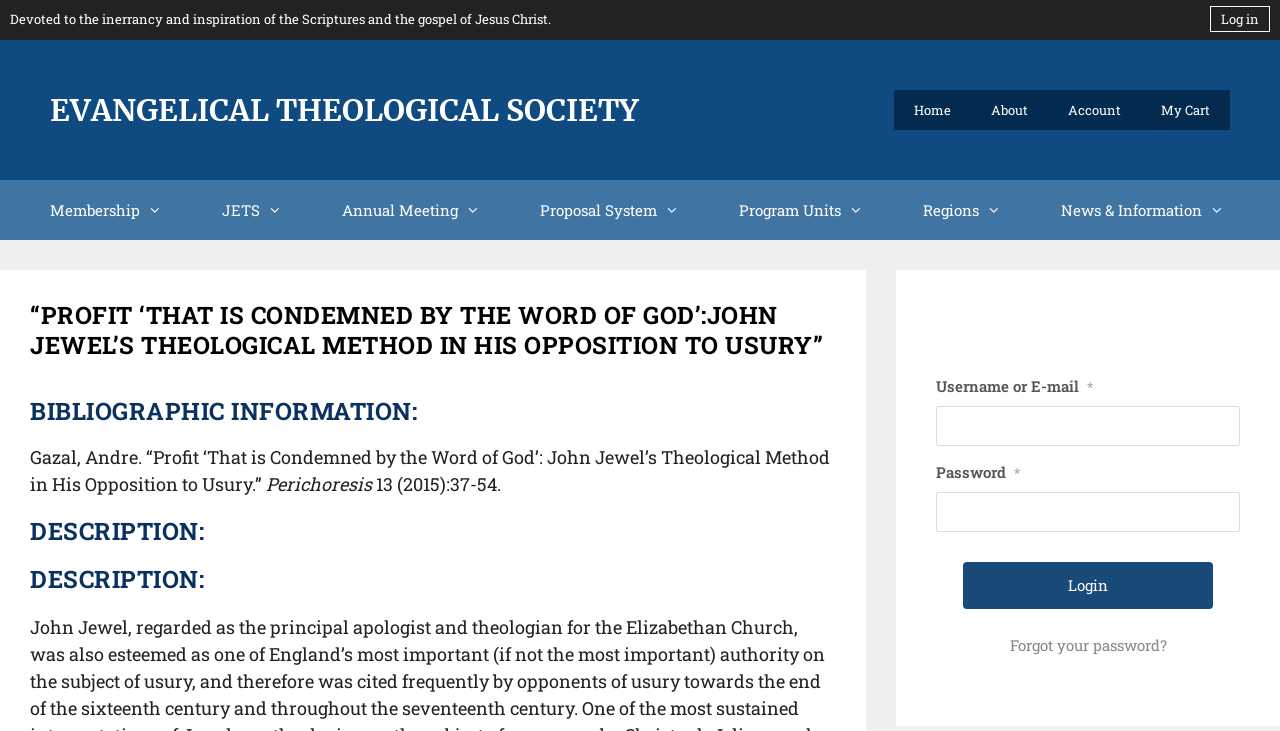Generate a thorough explanation of the webpage's elements.

This webpage is about an article titled "“Profit ‘That is Condemned by the Word of God’:John Jewel’s Theological Method in His Opposition to Usury”" from the Evangelical Theological Society. 

At the top left, there is a banner with a link to the society's homepage. Below the banner, there is a navigation menu with several links, including "Membership", "JETS", "Annual Meeting", "Proposal System", "Program Units", "Regions", and "News & Information". Each of these links has a dropdown button.

The main content of the webpage is divided into sections. The first section has a heading with the title of the article, followed by bibliographic information, including the author, publication, and page numbers. 

Below the bibliographic information, there are two sections with headings "DESCRIPTION:". The content of these sections is not specified.

On the right side of the webpage, there is a login form with fields for username or email and password, both marked as required. There is a "Login" button below the form, and a link to "Forgot your password?" above the form.